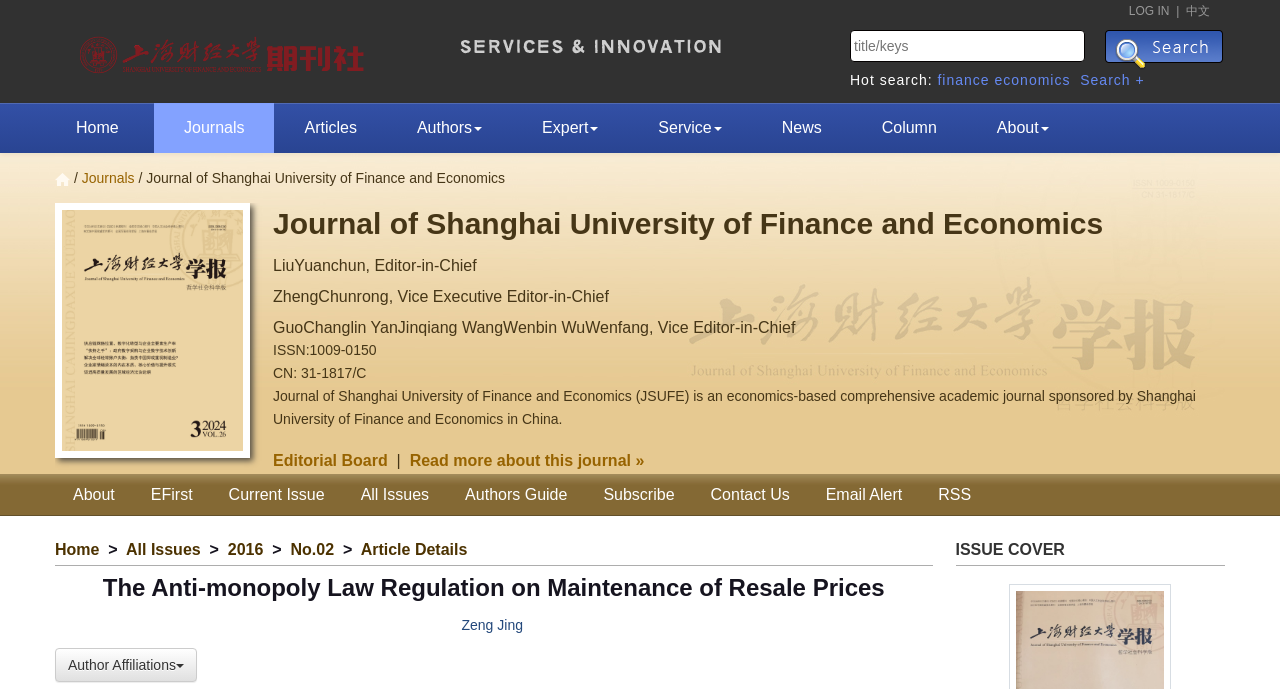Please find the bounding box for the UI component described as follows: "Zeng Jing".

[0.356, 0.888, 0.413, 0.926]